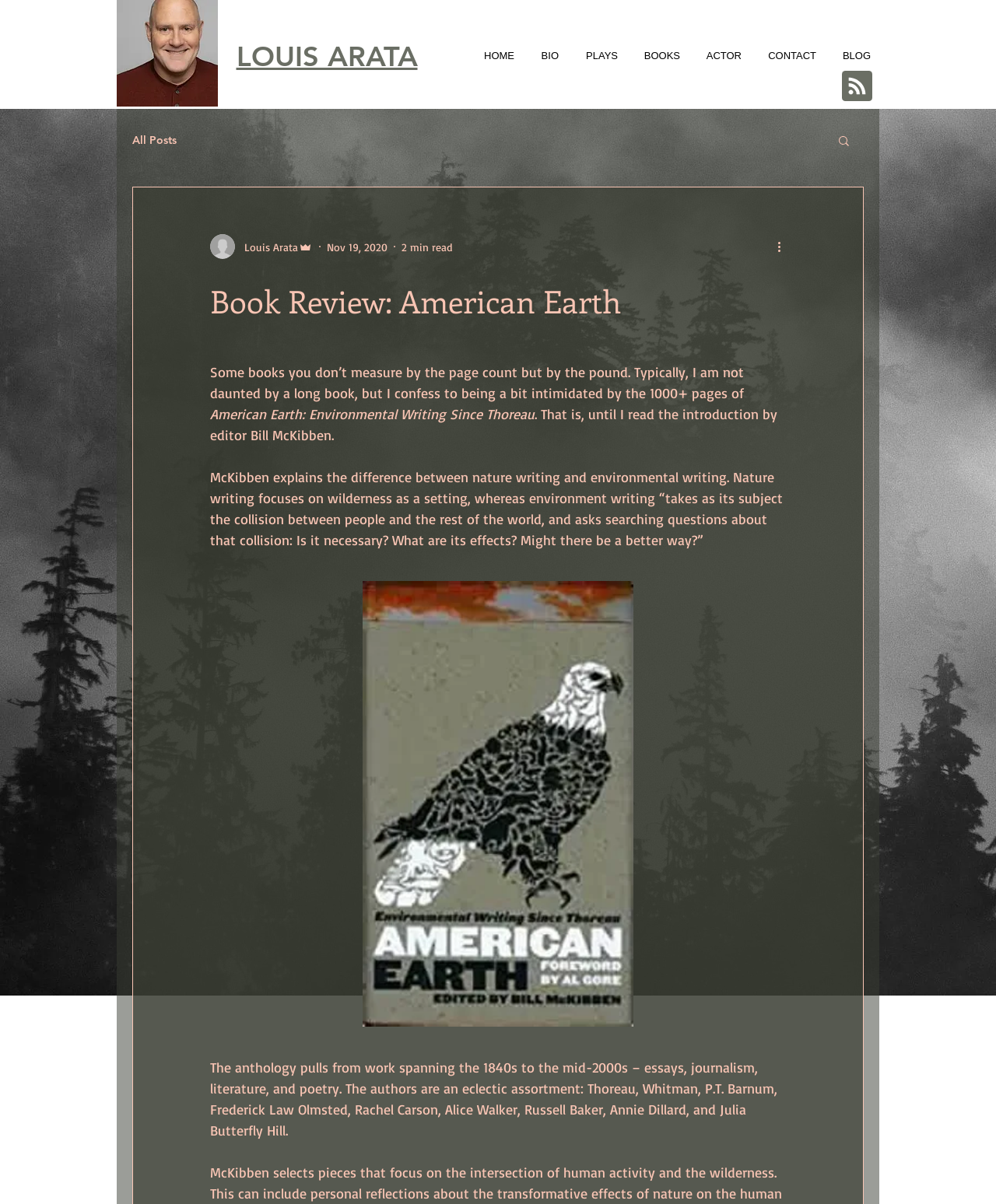Using the provided element description: "aria-label="More actions"", determine the bounding box coordinates of the corresponding UI element in the screenshot.

[0.778, 0.197, 0.797, 0.213]